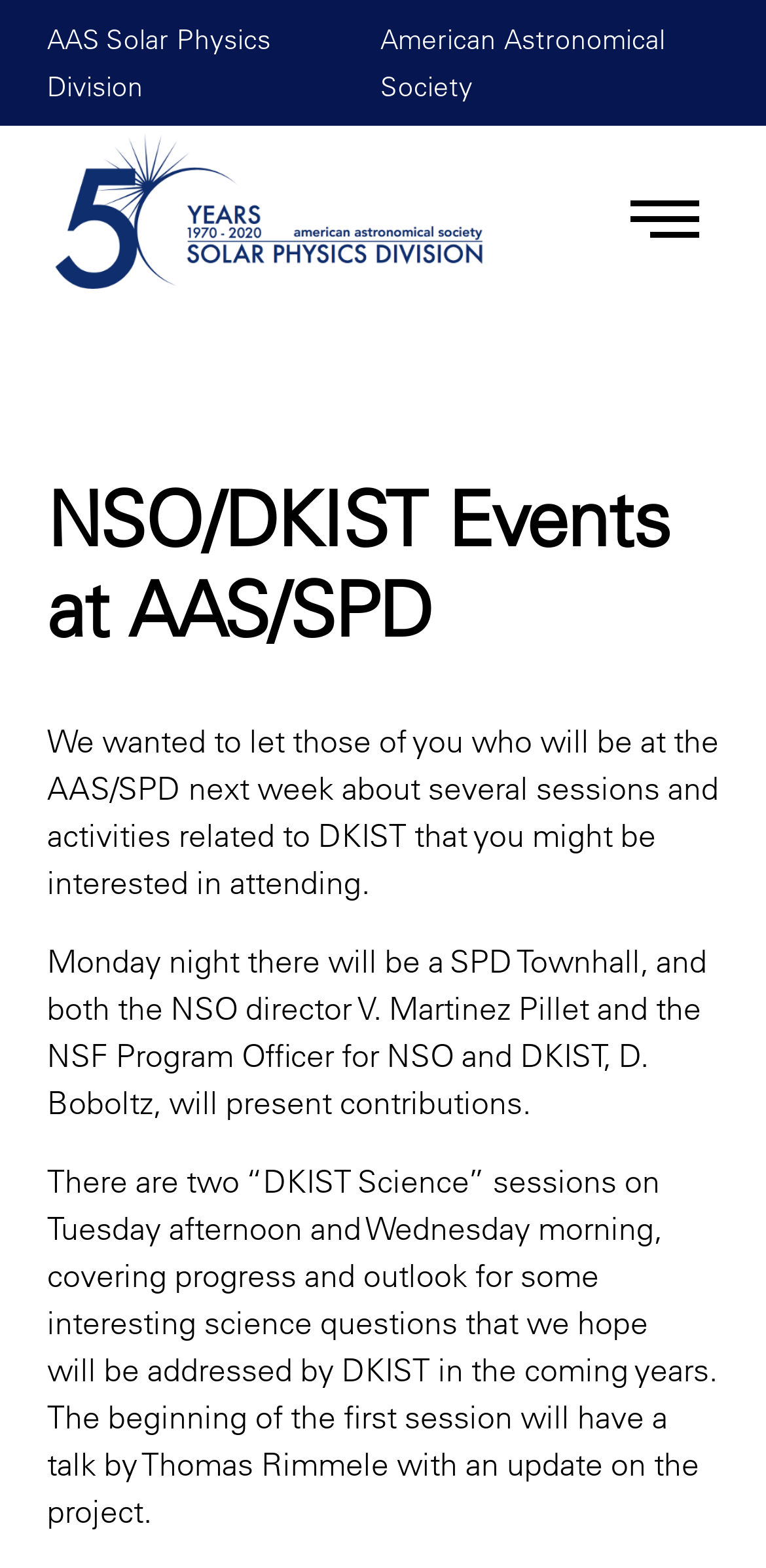Using the information in the image, could you please answer the following question in detail:
On which day is the SPD Townhall?

The webpage states that the SPD Townhall will take place on Monday night, where the NSO director and the NSF Program Officer will present contributions.